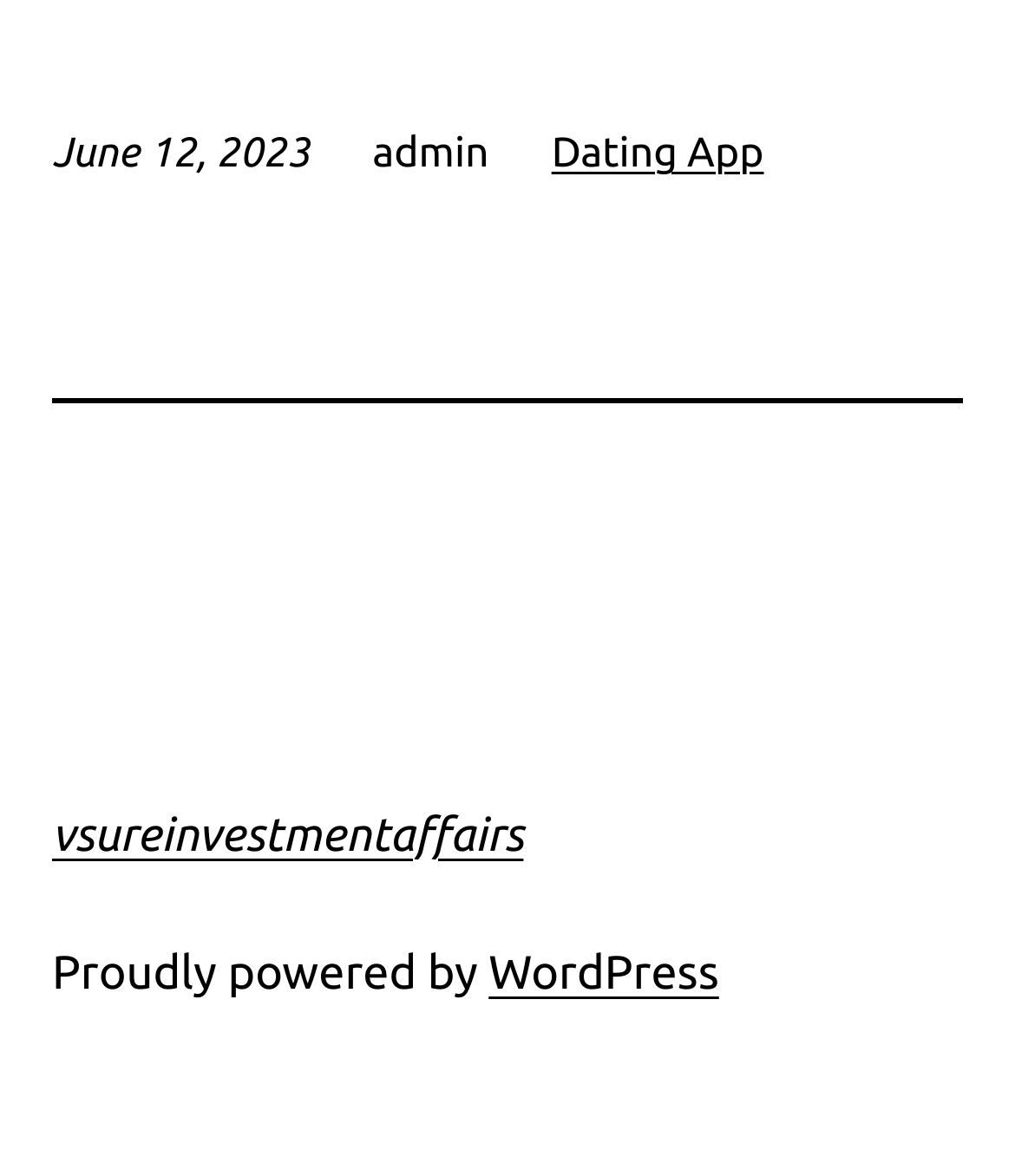Respond to the question with just a single word or phrase: 
What is the name of the dating app?

Dating App